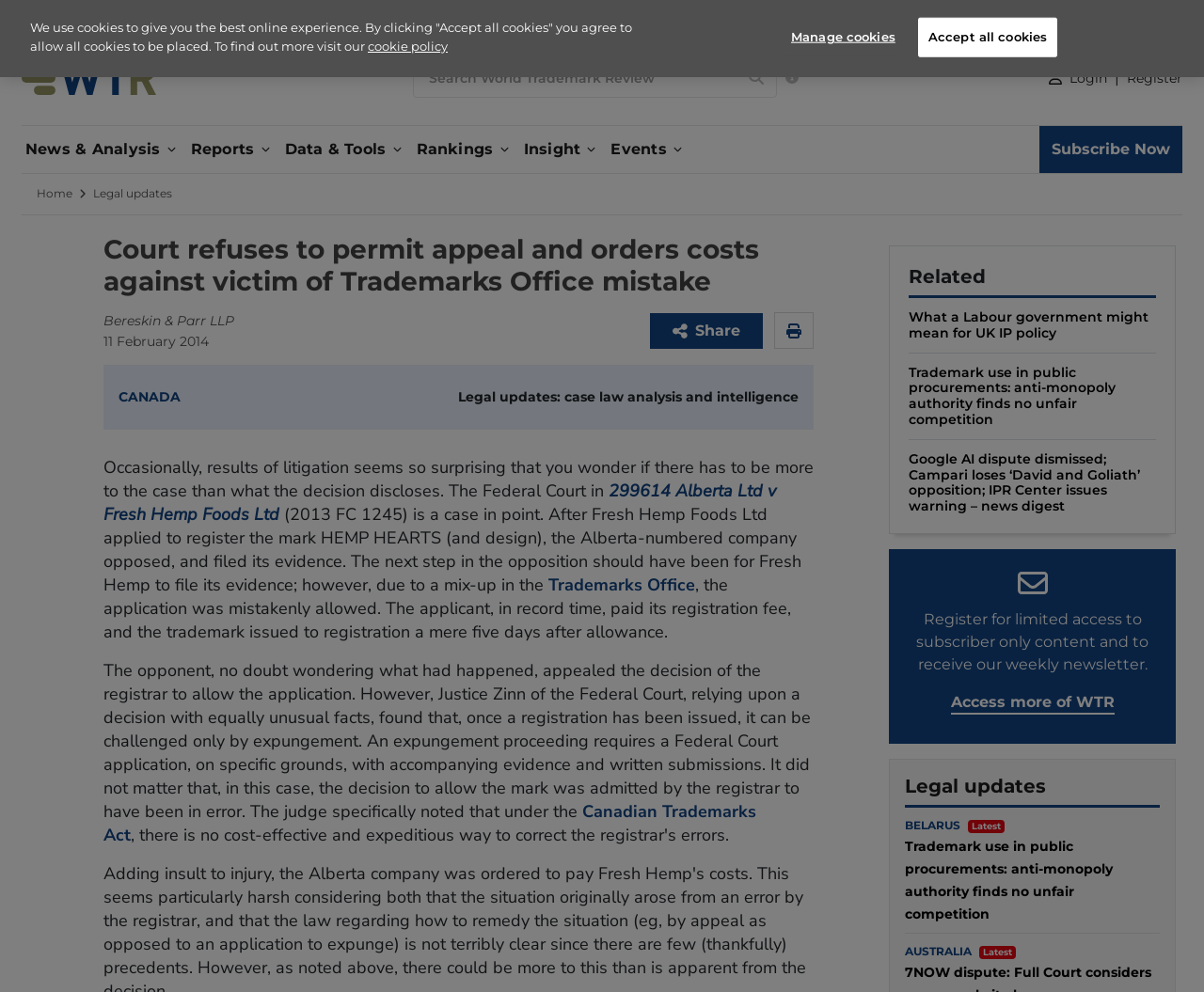Locate the bounding box coordinates of the clickable region to complete the following instruction: "Subscribe Now."

[0.863, 0.127, 0.982, 0.174]